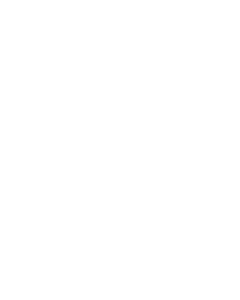Offer a detailed explanation of the image and its components.

This image features a Goorin Bros. customer photo showcasing the "Eye of the Tiger" grey trucker hat. The iconic design includes a striking tiger graphic that exemplifies bold fashion choice. The hat is styled in a classic trucker silhouette, which is known for its breathable mesh back and adjustable snapback closure, making it both comfortable and versatile for casual wear. The grey color adds a modern touch, suitable for various outfits. Additionally, this image is part of a collection highlighting customer experiences and testimonials, emphasizing the quality and style of Goorin Bros. products.